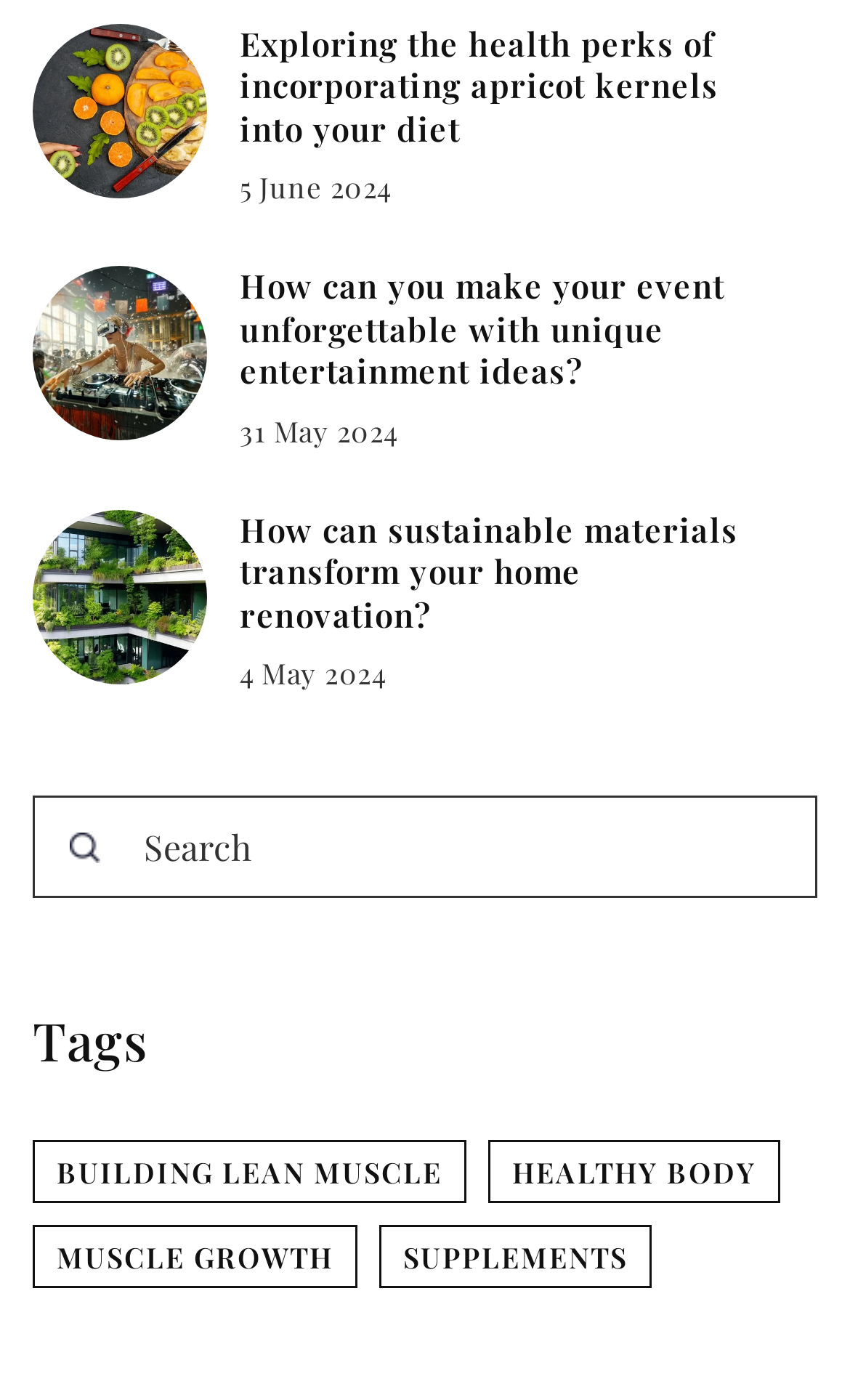Kindly provide the bounding box coordinates of the section you need to click on to fulfill the given instruction: "Read the article about sustainable materials".

[0.038, 0.364, 0.244, 0.488]